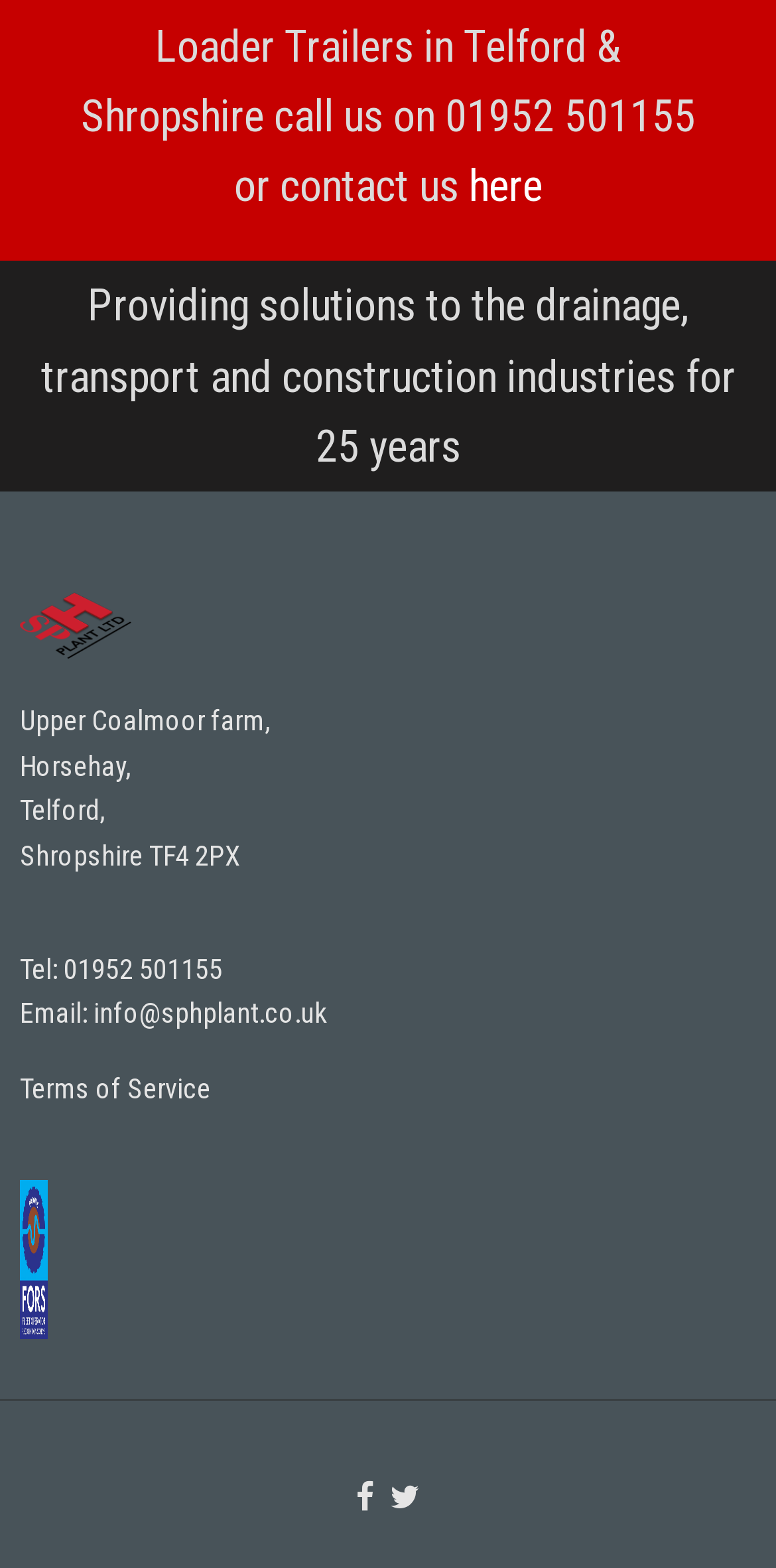Predict the bounding box coordinates for the UI element described as: "here". The coordinates should be four float numbers between 0 and 1, presented as [left, top, right, bottom].

[0.604, 0.103, 0.699, 0.135]